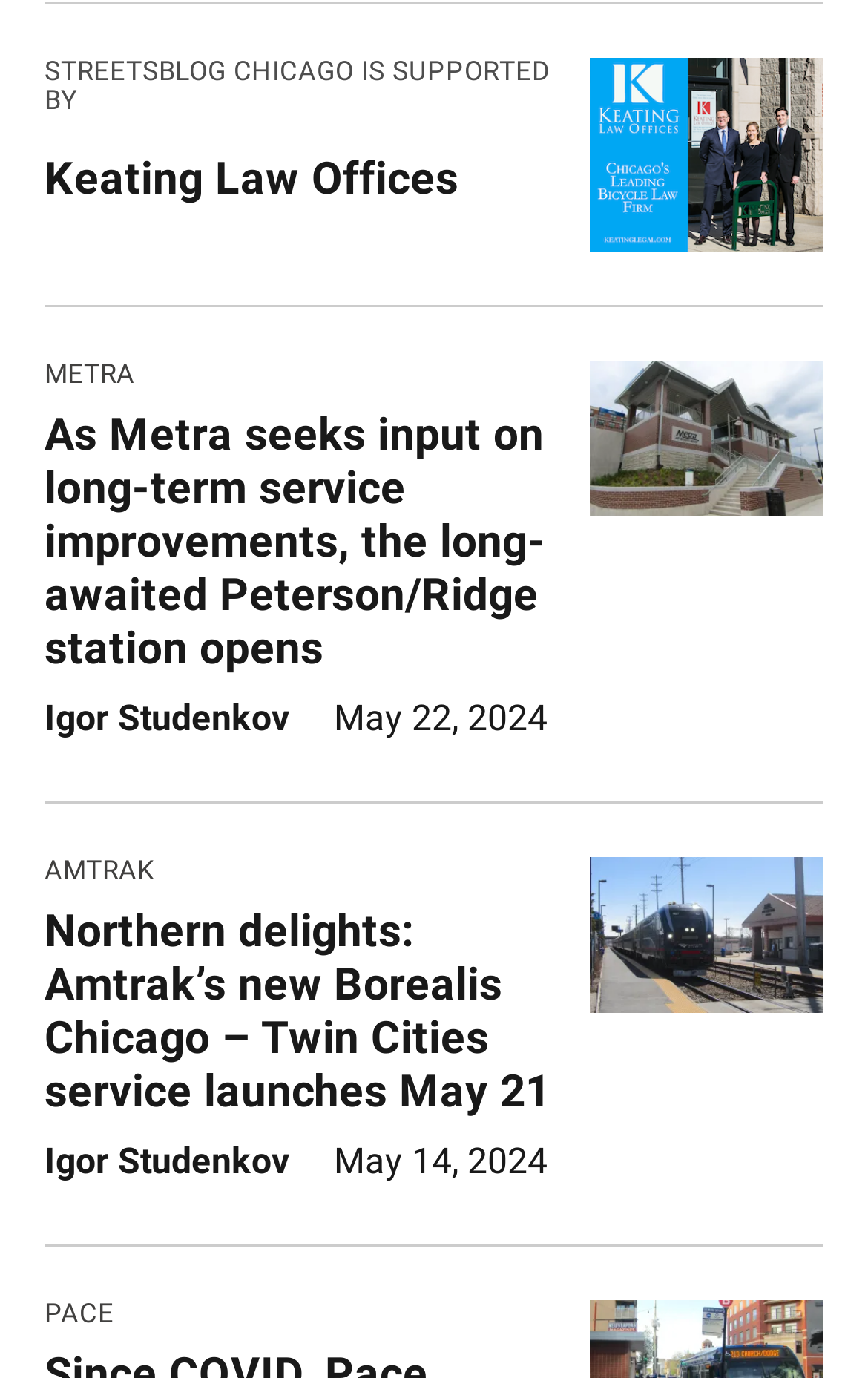Locate the bounding box coordinates of the element to click to perform the following action: 'View the article by Igor Studenkov on May 22, 2024'. The coordinates should be given as four float values between 0 and 1, in the form of [left, top, right, bottom].

[0.051, 0.506, 0.333, 0.537]